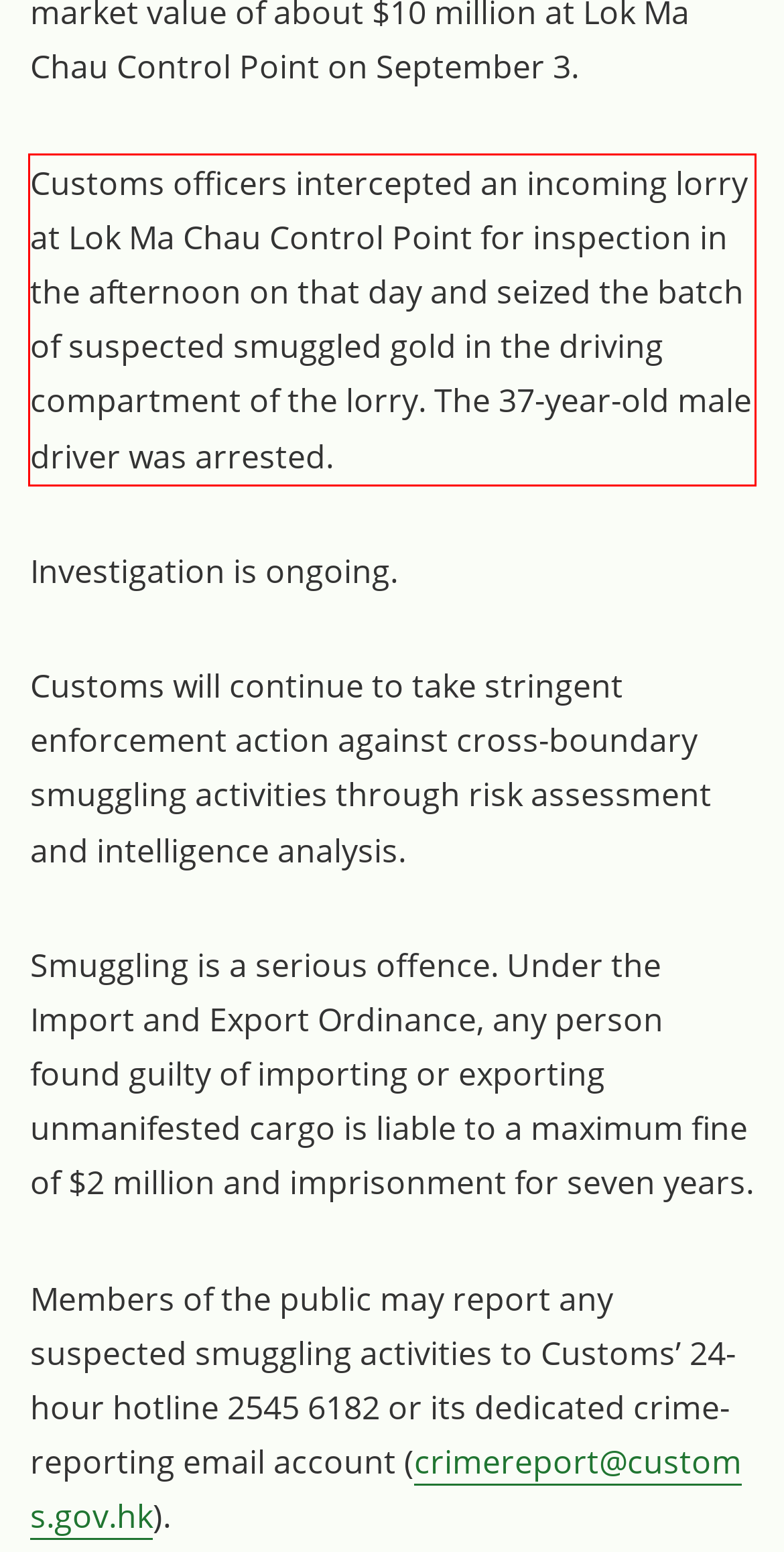Using the provided screenshot, read and generate the text content within the red-bordered area.

Customs officers intercepted an incoming lorry at Lok Ma Chau Control Point for inspection in the afternoon on that day and seized the batch of suspected smuggled gold in the driving compartment of the lorry. The 37-year-old male driver was arrested.